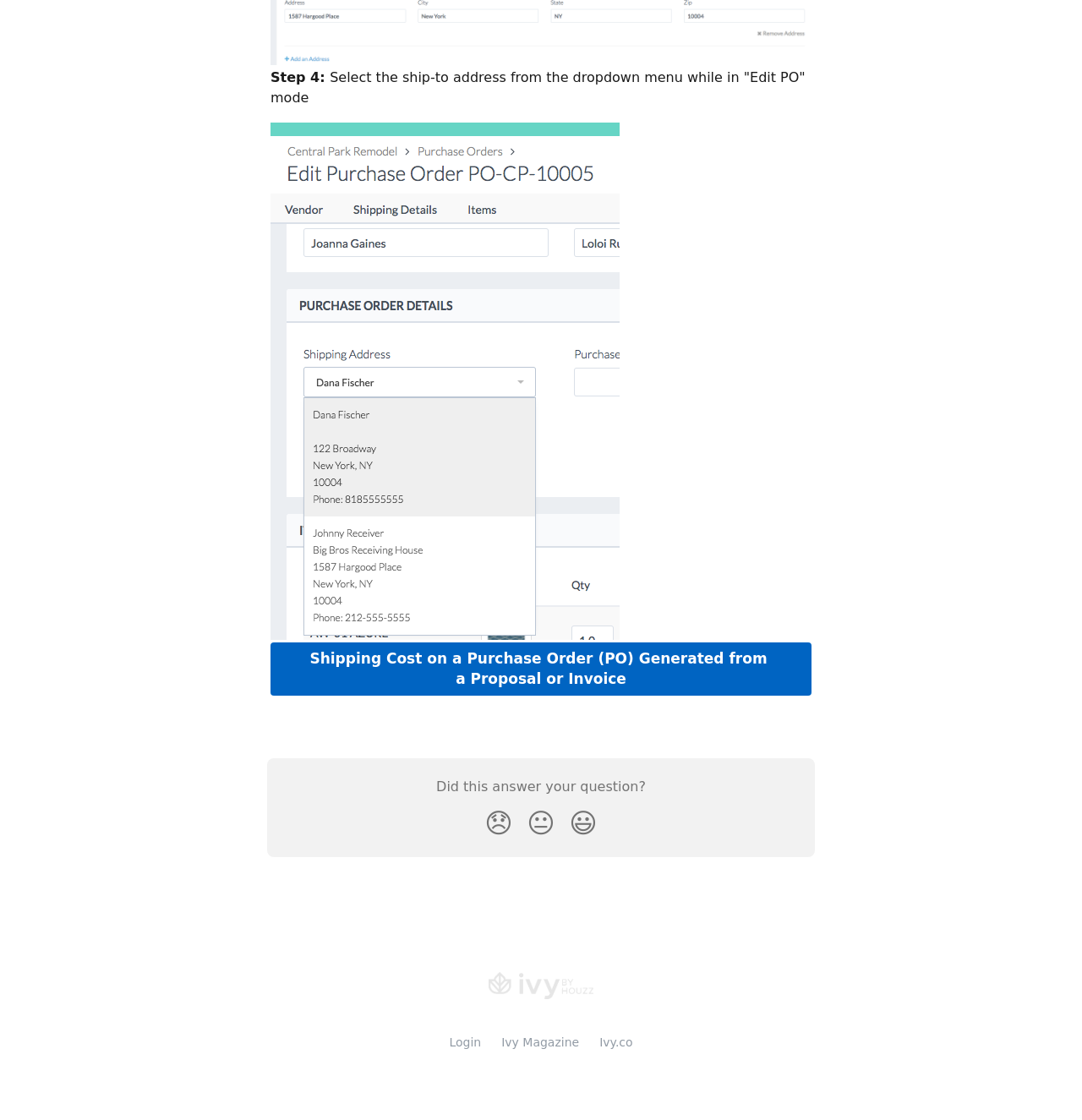Specify the bounding box coordinates of the region I need to click to perform the following instruction: "Click the 'Home' link". The coordinates must be four float numbers in the range of 0 to 1, i.e., [left, top, right, bottom].

None